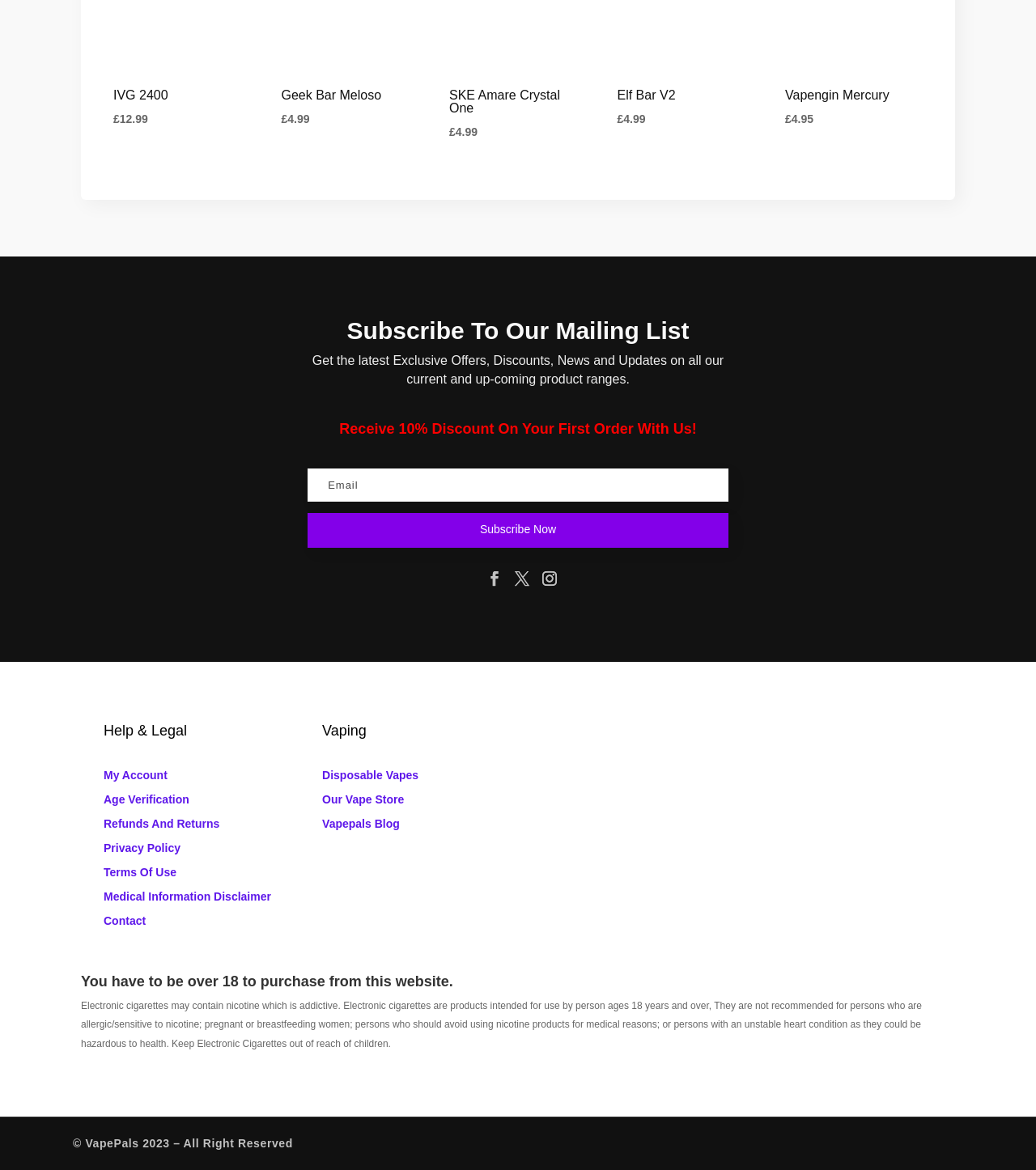Refer to the image and provide an in-depth answer to the question: 
What is the purpose of the textbox?

The textbox is located below the 'Subscribe To Our Mailing List' heading and has a 'Subscribe Now' link next to it. This suggests that the textbox is used to input an email address to subscribe to the mailing list.